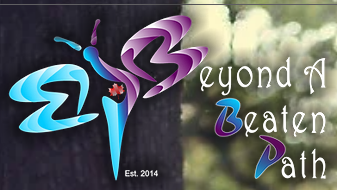Is the business a family operation?
Using the visual information, answer the question in a single word or phrase.

Yes